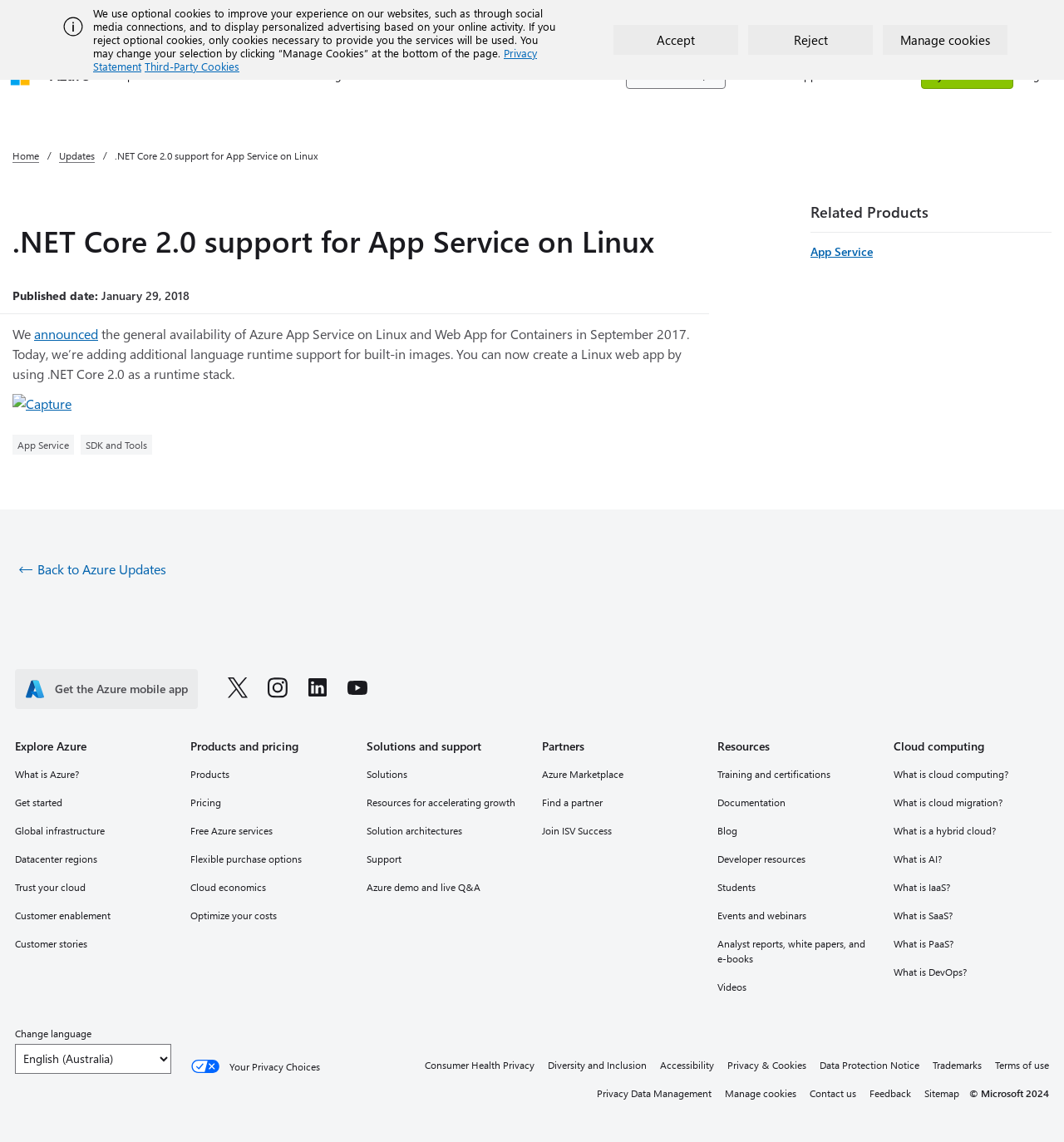What is the topic of the main article?
Based on the image, provide a one-word or brief-phrase response.

.NET Core 2.0 support